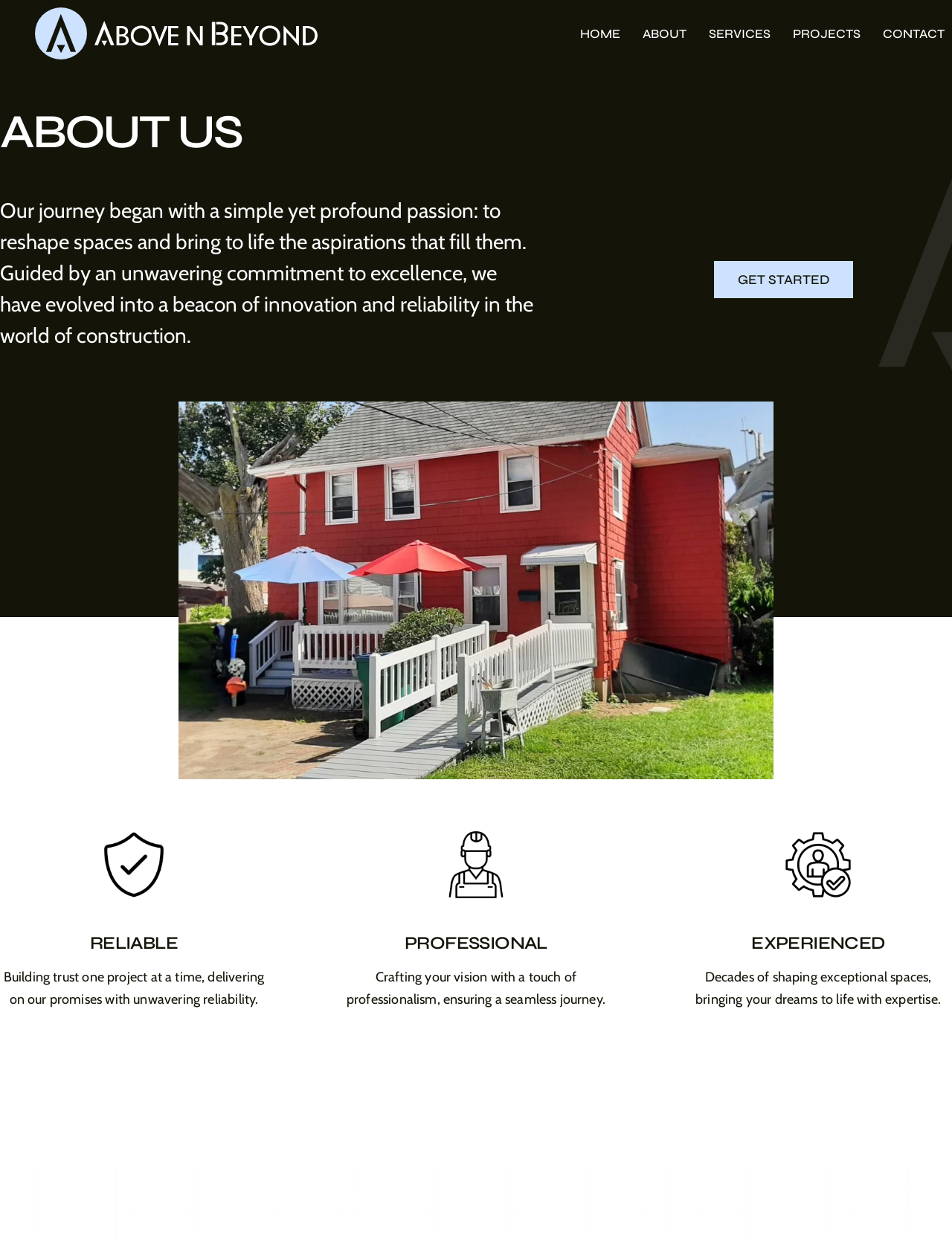Respond with a single word or short phrase to the following question: 
What is the company's commitment?

excellence